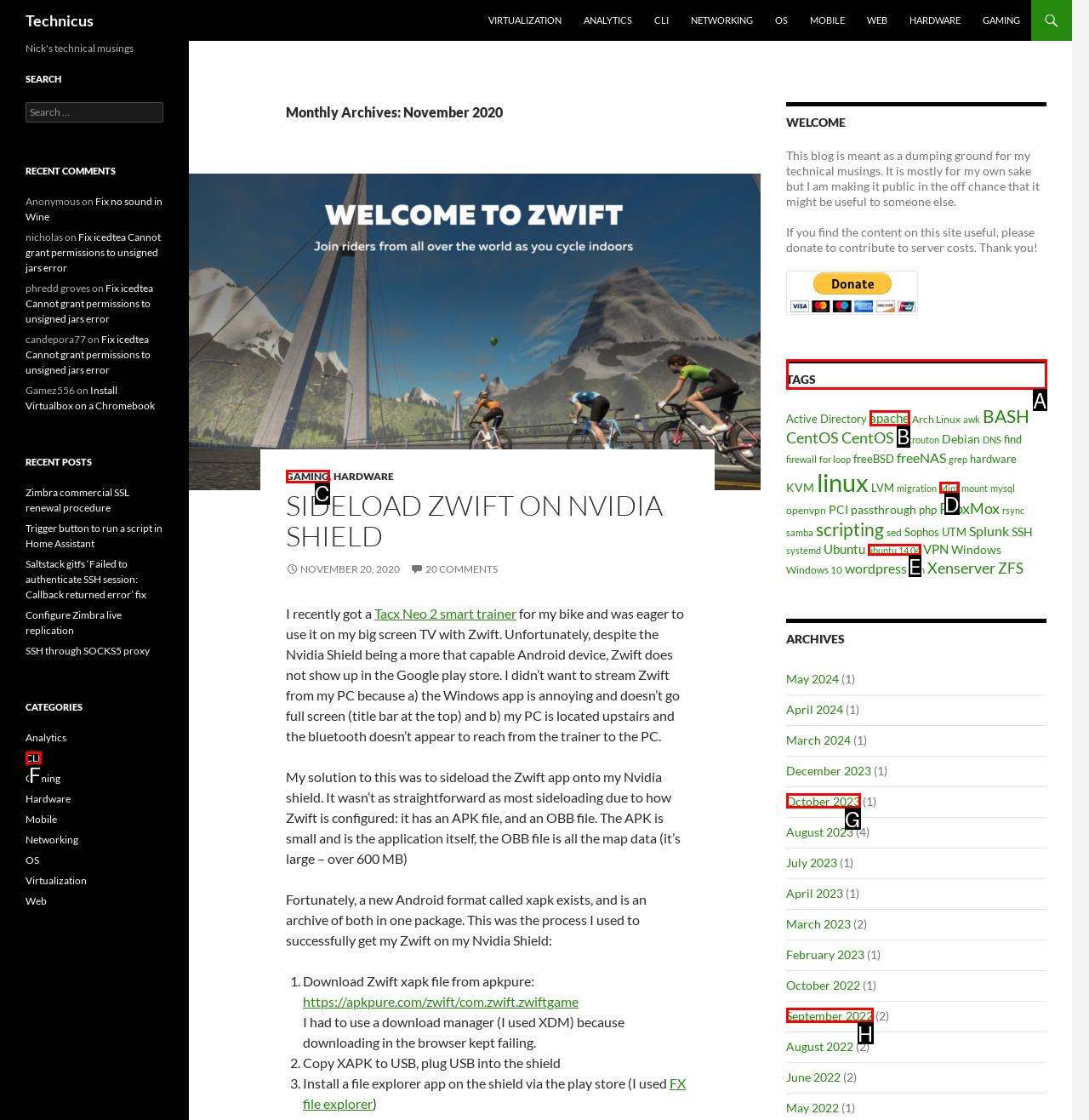Select the appropriate HTML element that needs to be clicked to execute the following task: Explore the 'TAGS' section. Respond with the letter of the option.

A